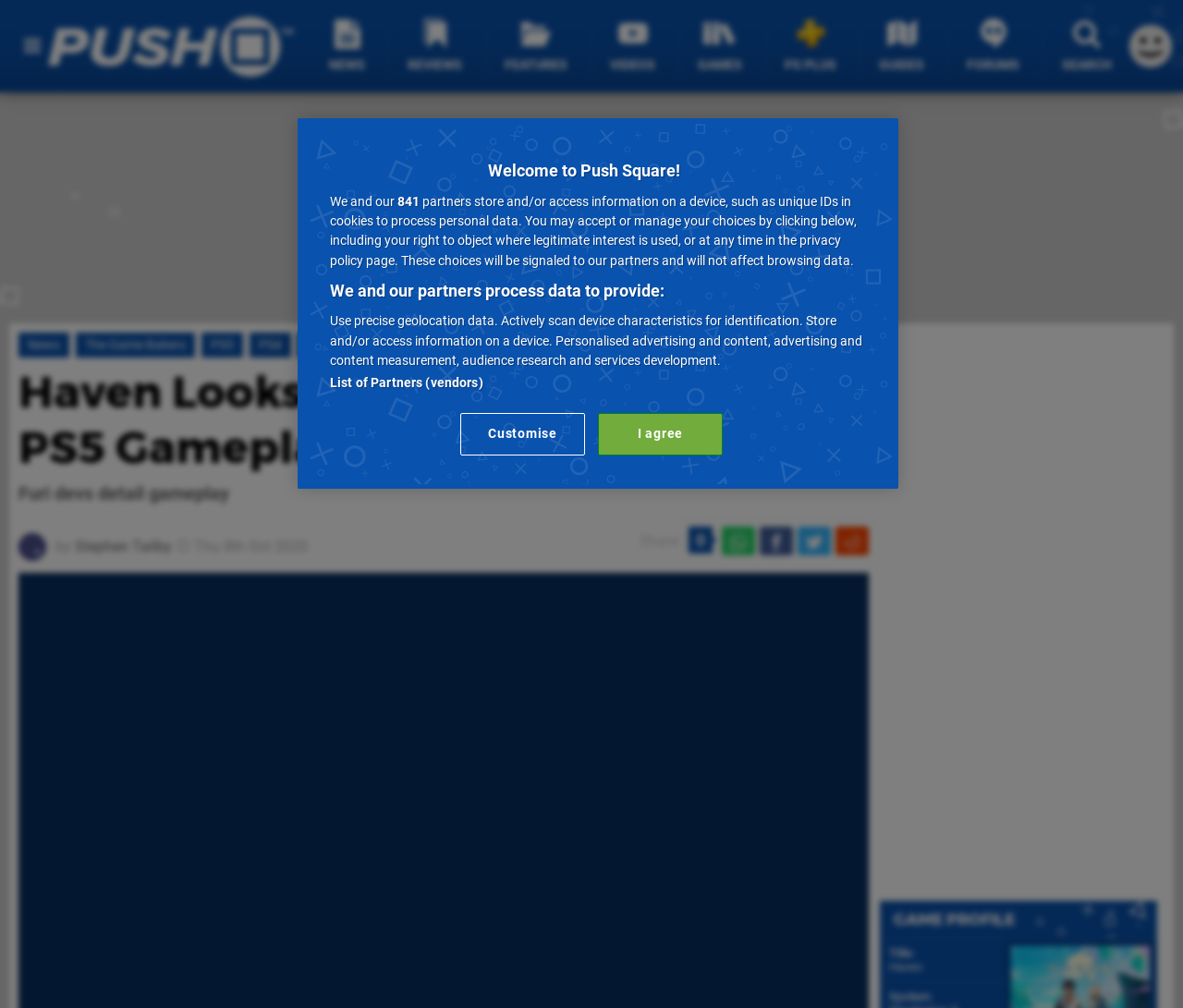Given the description "I agree", provide the bounding box coordinates of the corresponding UI element.

[0.505, 0.41, 0.611, 0.452]